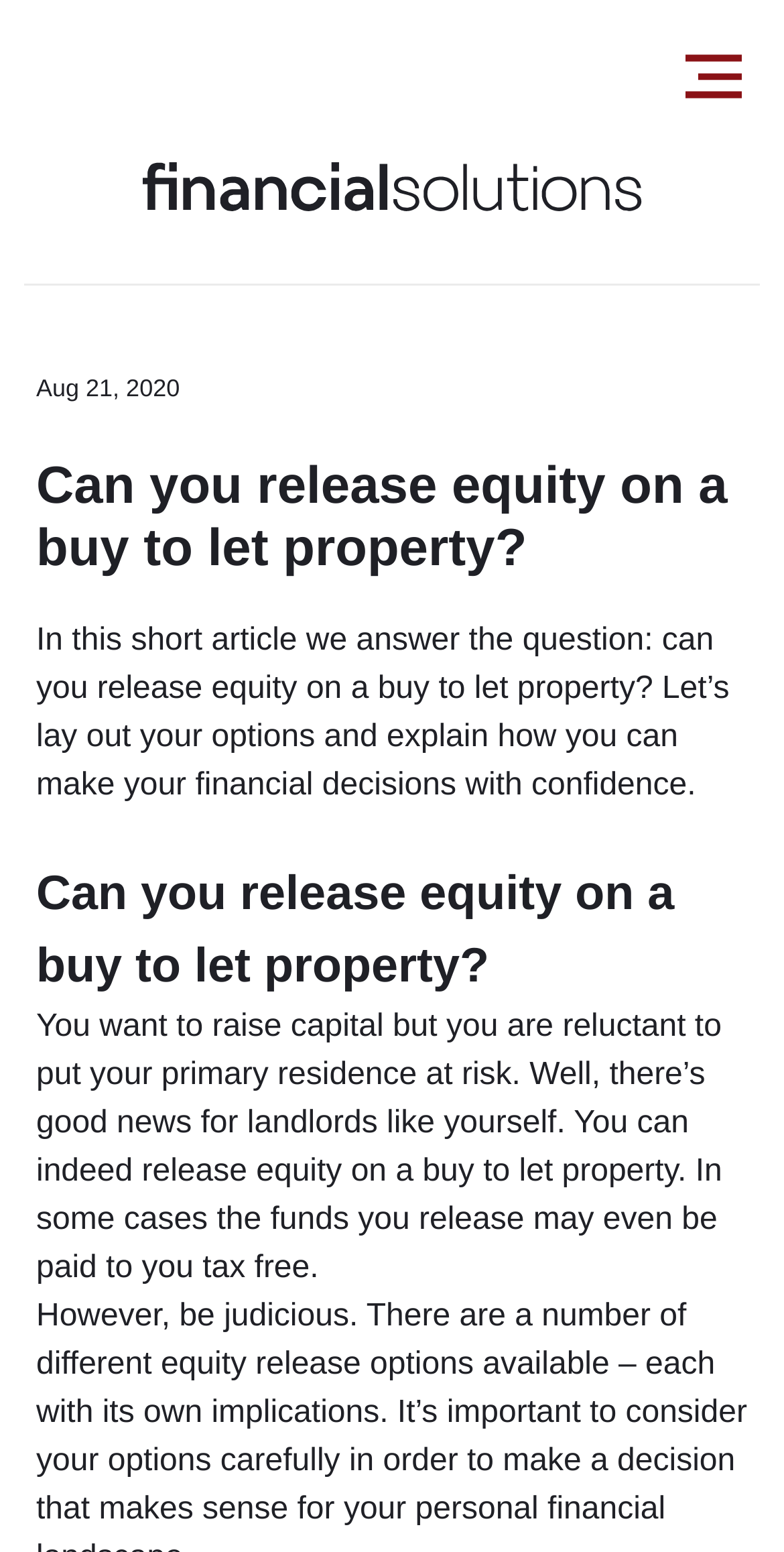What is the primary concern of landlords when releasing equity?
Utilize the image to construct a detailed and well-explained answer.

The webpage mentions that landlords are reluctant to put their primary residence at risk, which suggests that this is a primary concern for them when considering releasing equity on a buy to let property.